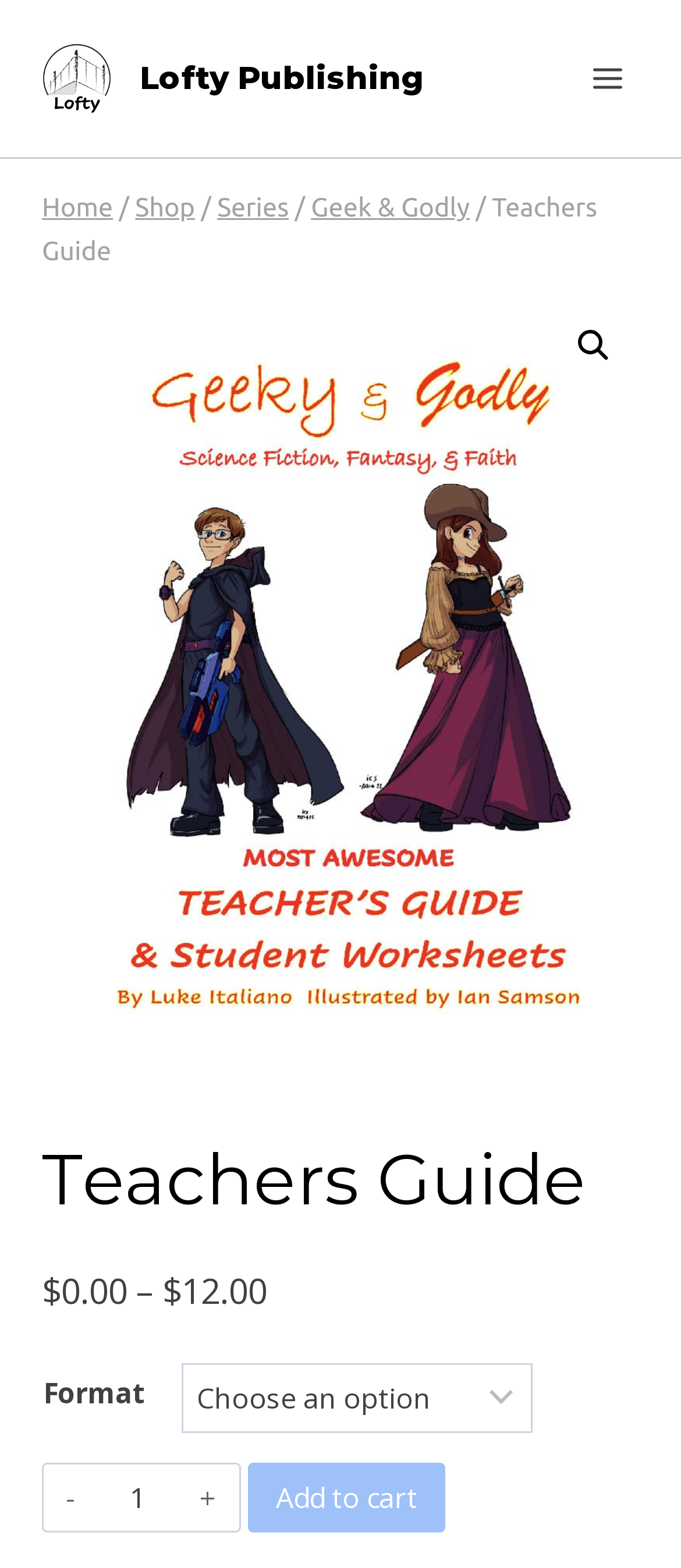Answer this question in one word or a short phrase: What is the purpose of the 'Add to cart' button?

Add product to cart